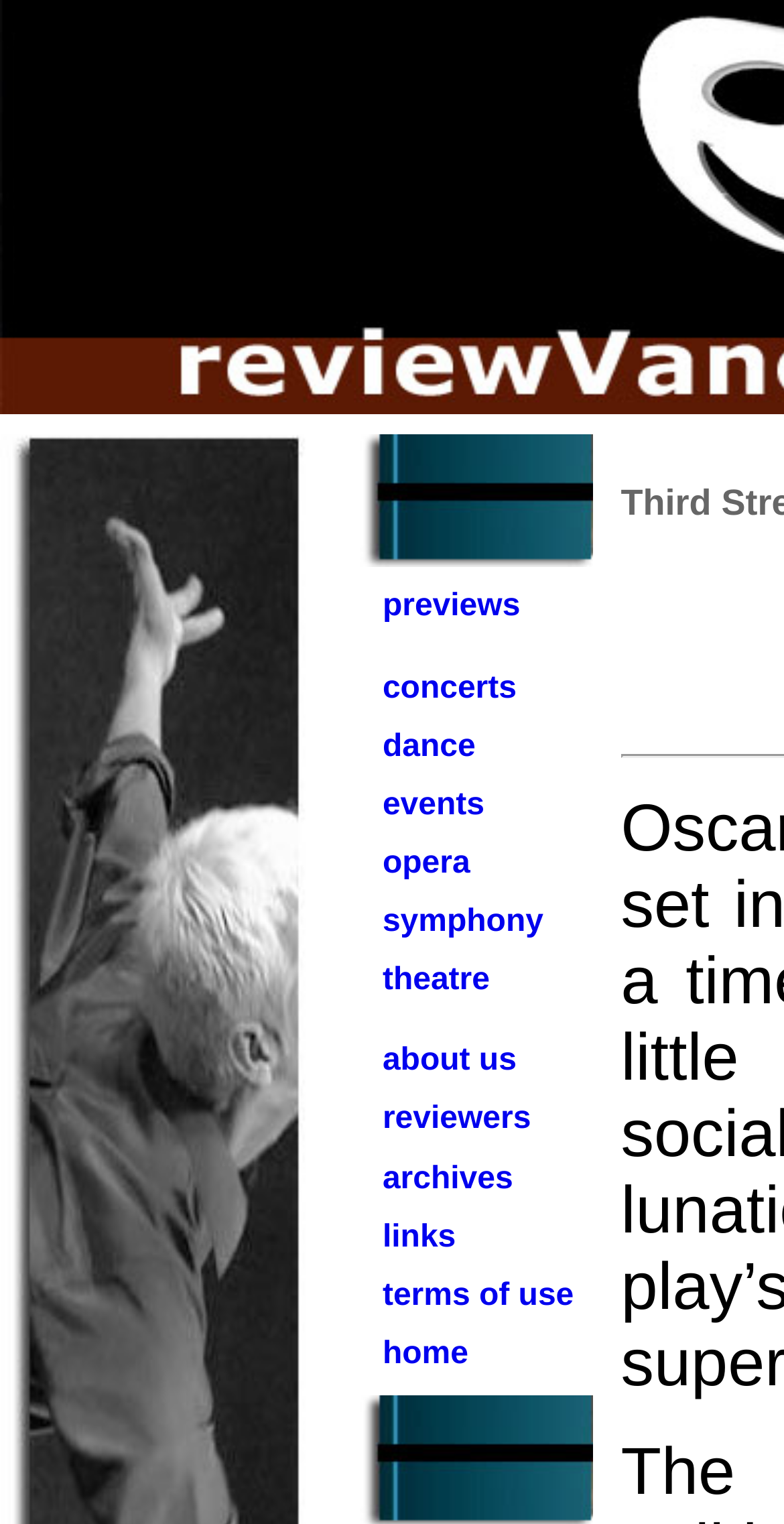Refer to the image and offer a detailed explanation in response to the question: How many categories are listed on the webpage?

I counted the number of links in the table rows, each representing a category, and found 9 categories: previews, concerts, dance, events, opera, symphony, theatre, about us, and archives.